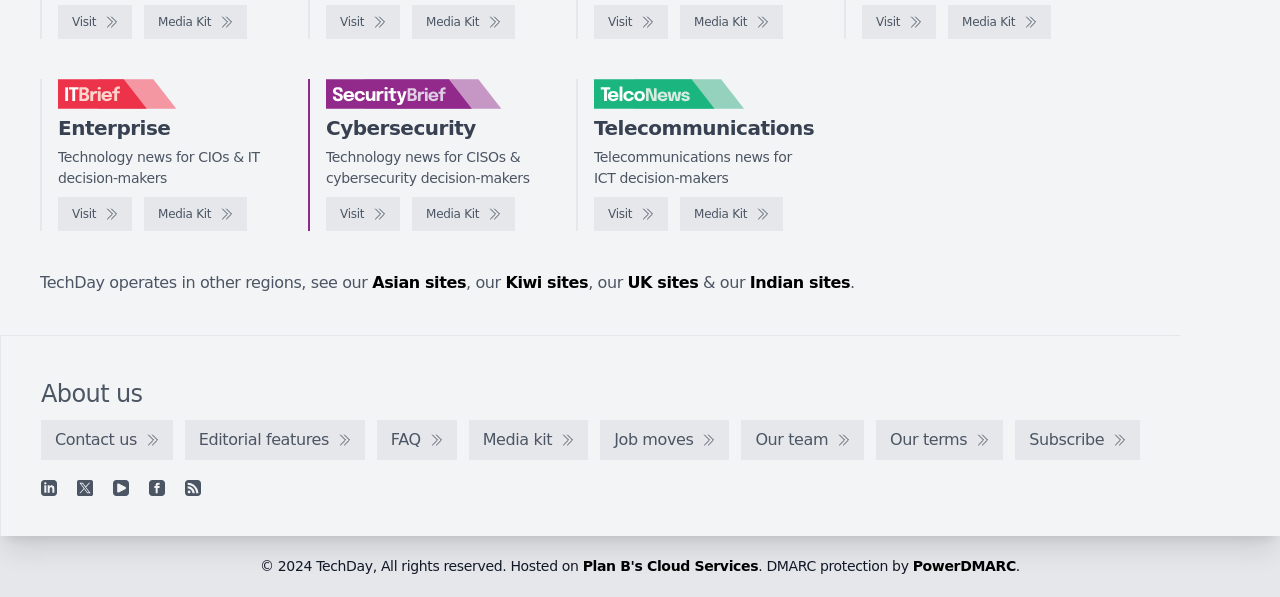Locate the bounding box coordinates of the segment that needs to be clicked to meet this instruction: "Contact us".

[0.032, 0.704, 0.135, 0.771]